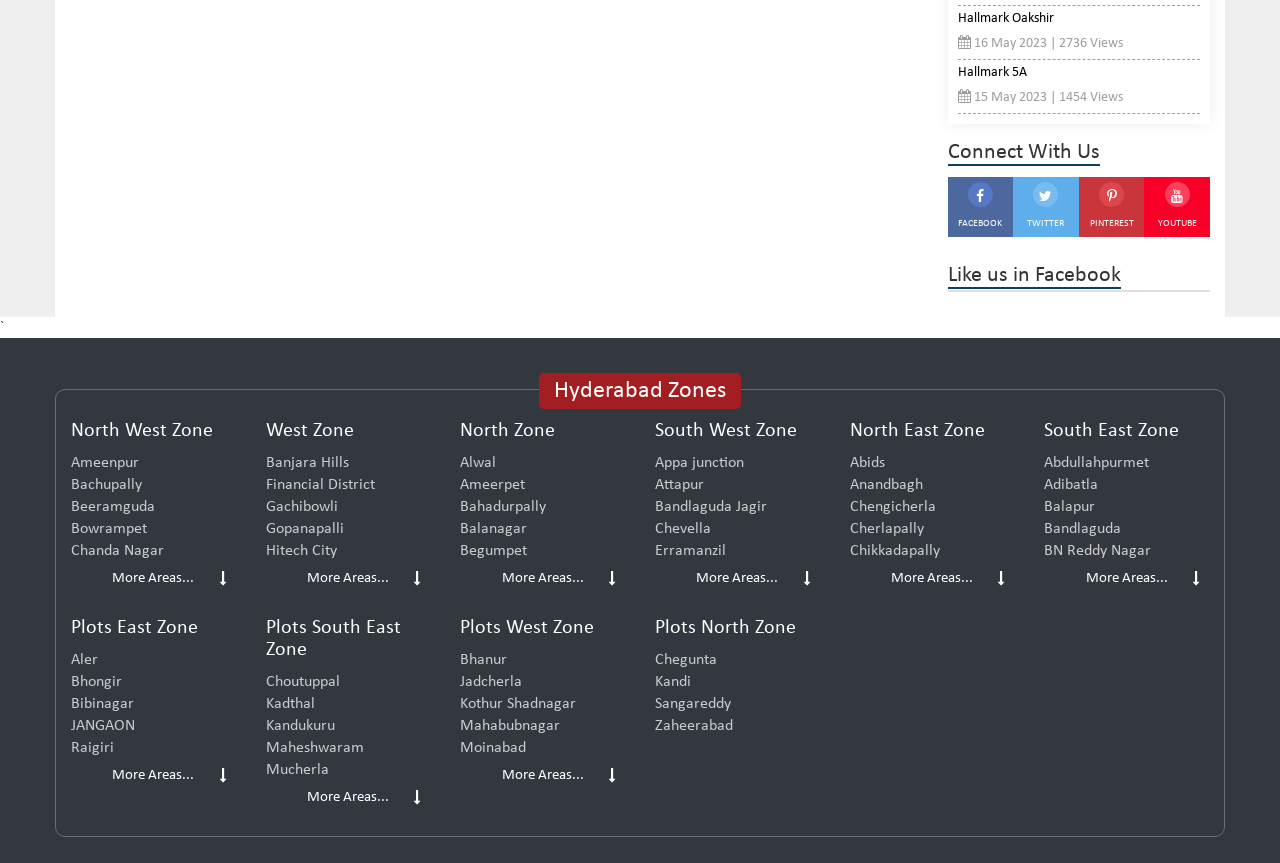Find the bounding box coordinates of the element you need to click on to perform this action: 'Click on the 'Like us in Facebook' heading'. The coordinates should be represented by four float values between 0 and 1, in the format [left, top, right, bottom].

[0.74, 0.303, 0.945, 0.338]